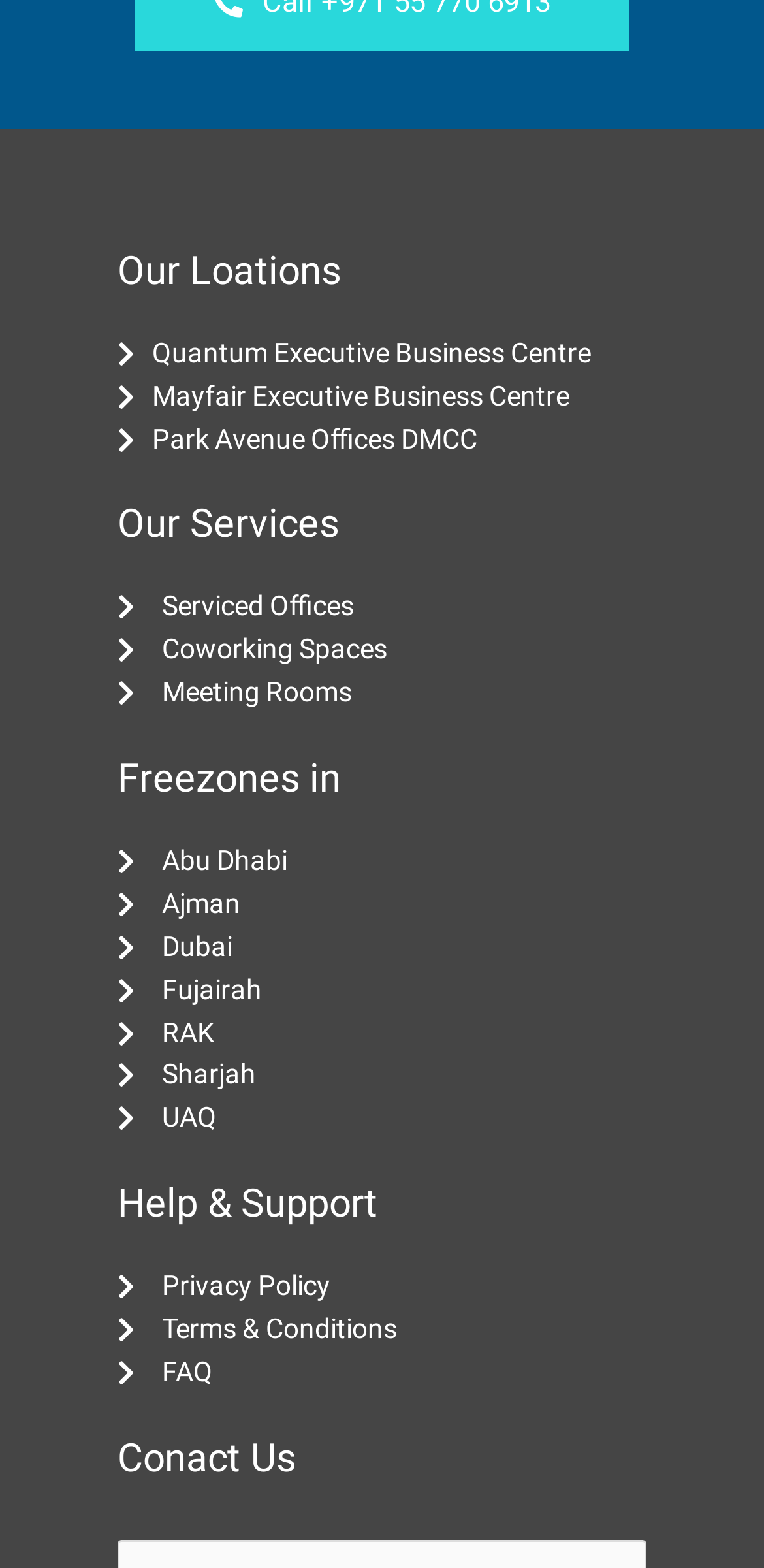Identify the bounding box coordinates of the clickable section necessary to follow the following instruction: "View Quantum Executive Business Centre". The coordinates should be presented as four float numbers from 0 to 1, i.e., [left, top, right, bottom].

[0.154, 0.212, 0.846, 0.24]